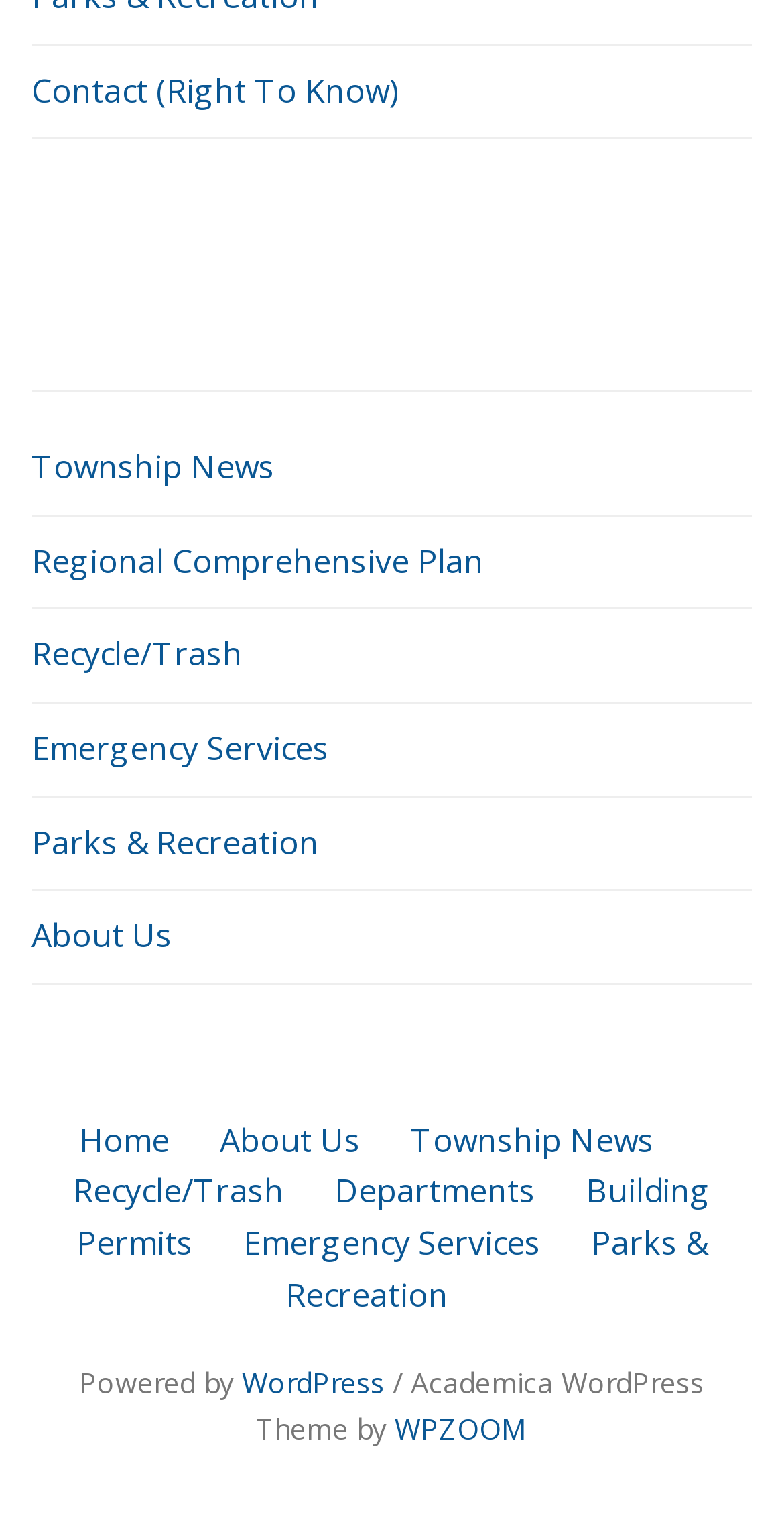Give a one-word or phrase response to the following question: What is the first link on the top left?

Contact (Right To Know)